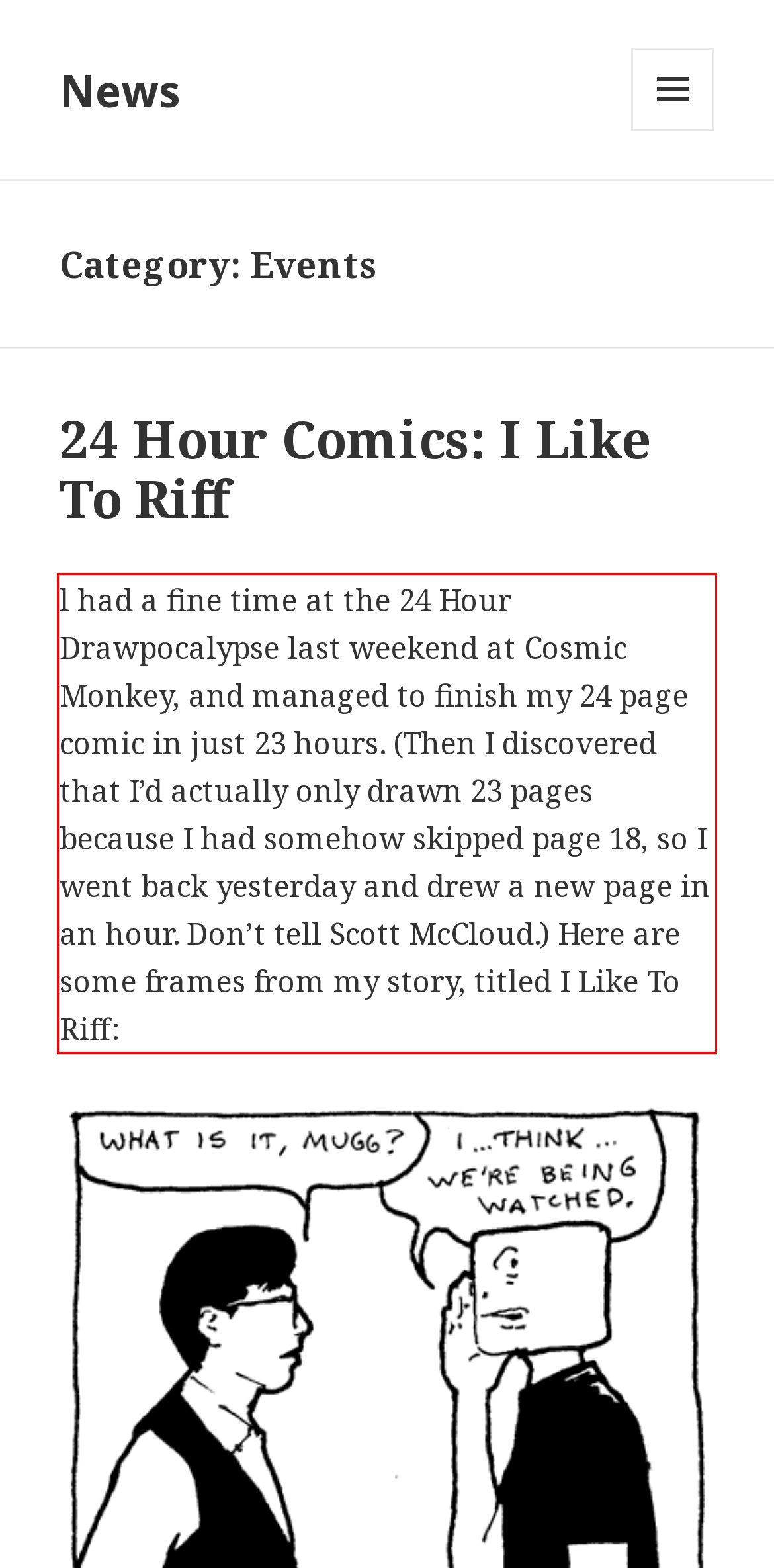Given a webpage screenshot, identify the text inside the red bounding box using OCR and extract it.

l had a fine time at the 24 Hour Drawpocalypse last weekend at Cosmic Monkey, and managed to finish my 24 page comic in just 23 hours. (Then I discovered that I’d actually only drawn 23 pages because I had somehow skipped page 18, so I went back yesterday and drew a new page in an hour. Don’t tell Scott McCloud.) Here are some frames from my story, titled I Like To Riff: